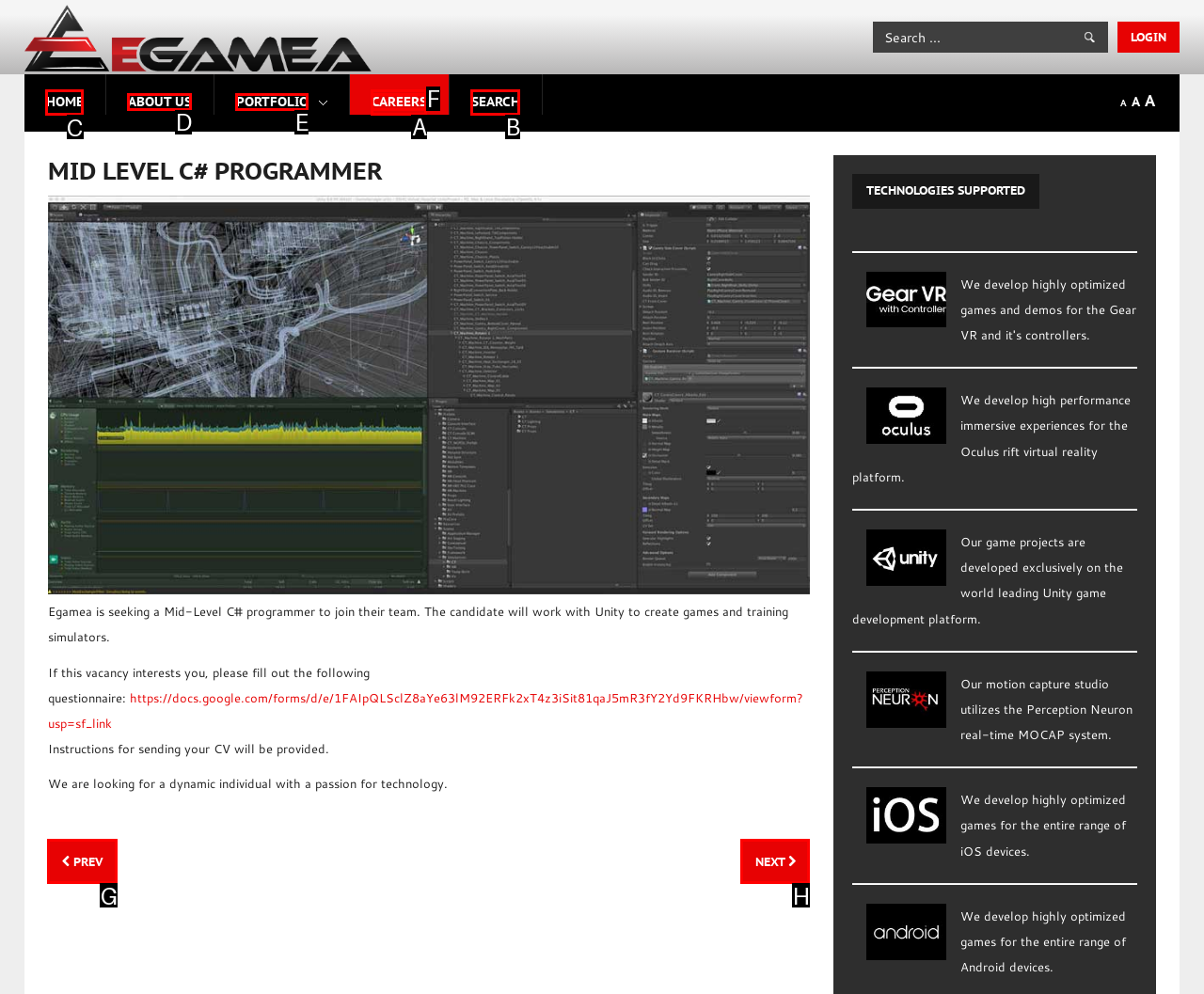Identify the HTML element to select in order to accomplish the following task: Go to the HOME page
Reply with the letter of the chosen option from the given choices directly.

C